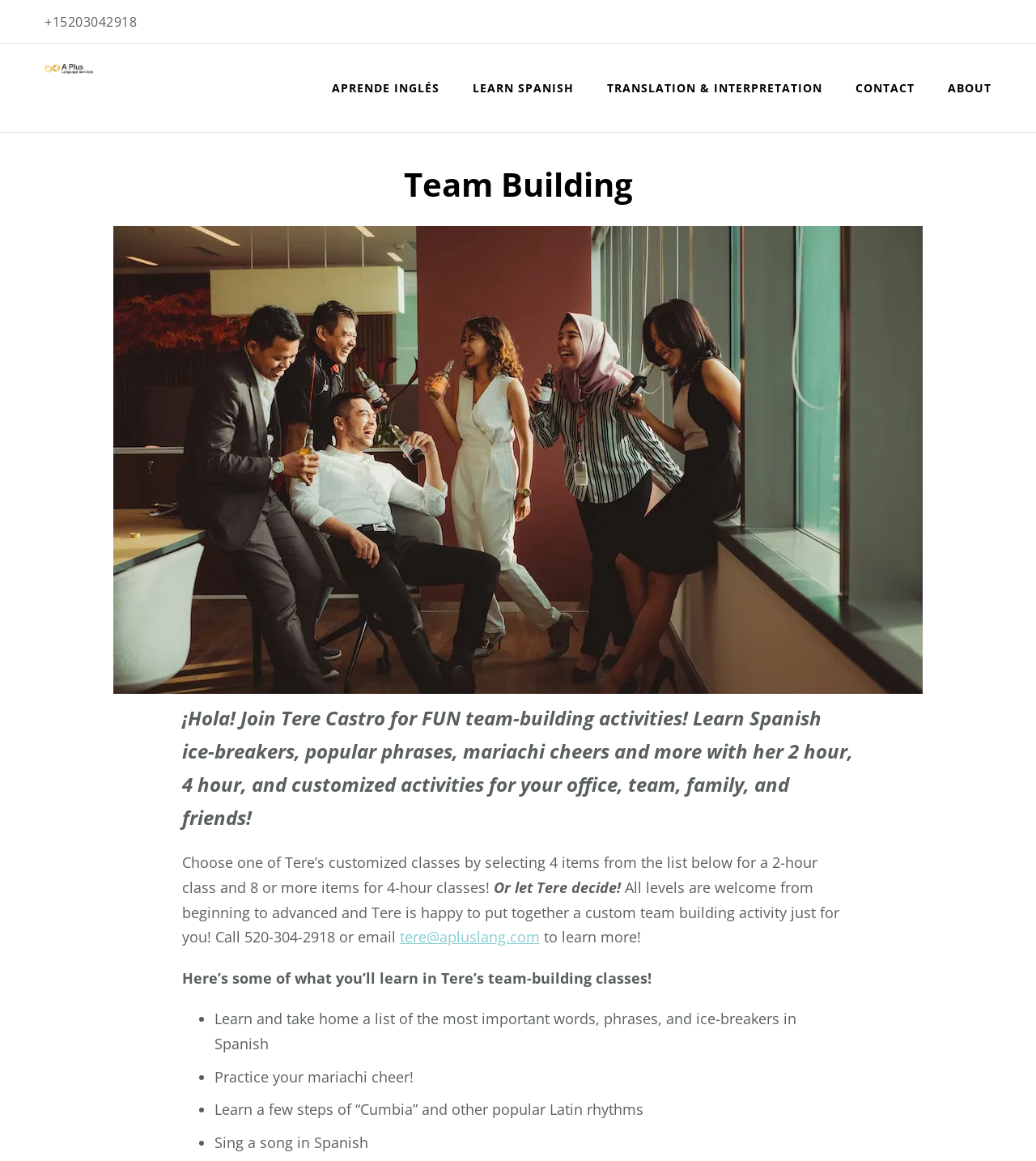Please identify the bounding box coordinates of the area I need to click to accomplish the following instruction: "Contact Tere Castro".

[0.386, 0.799, 0.521, 0.815]